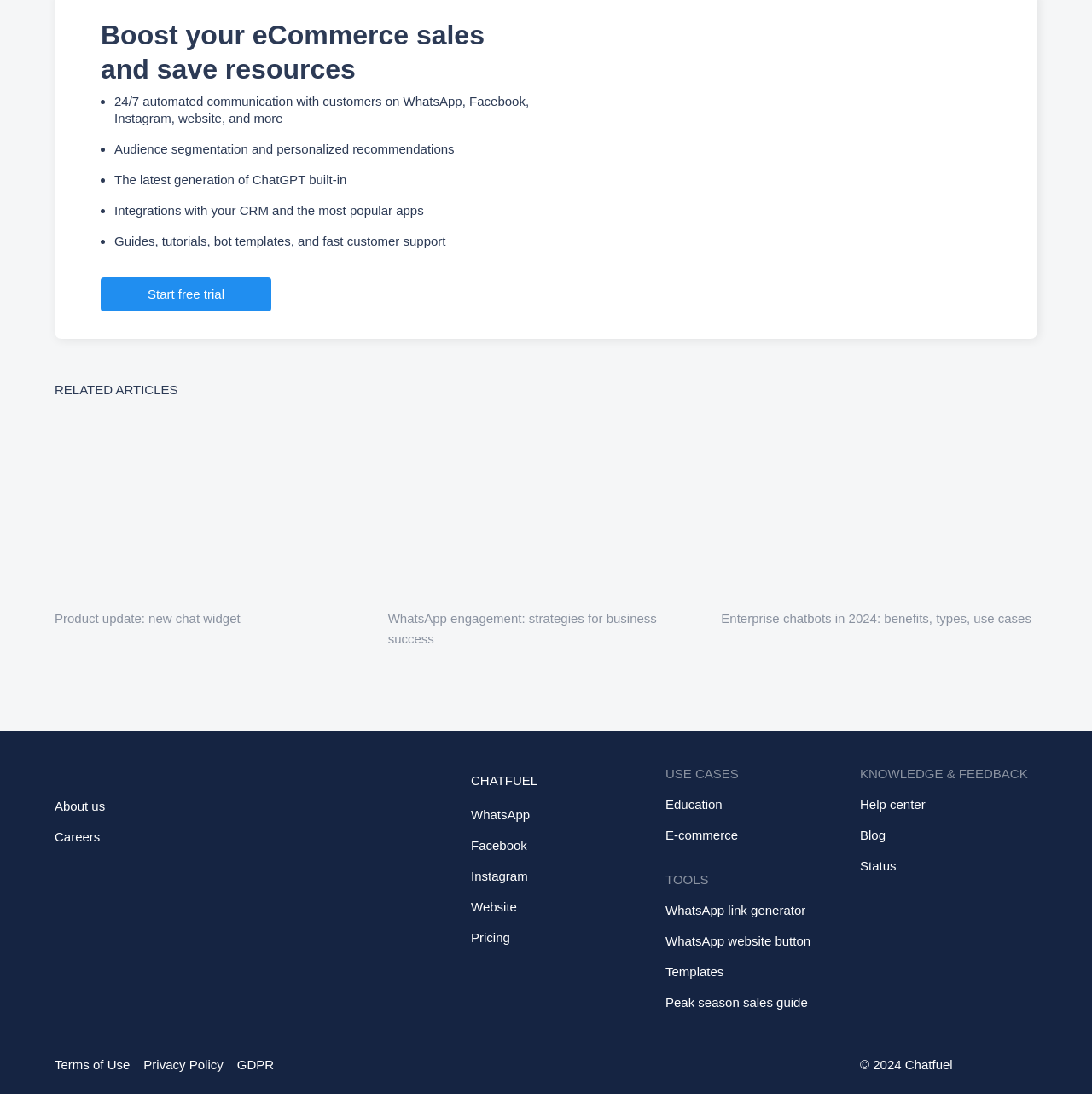Give a one-word or one-phrase response to the question: 
What social media platforms are supported by this system?

WhatsApp, Facebook, Instagram, etc.